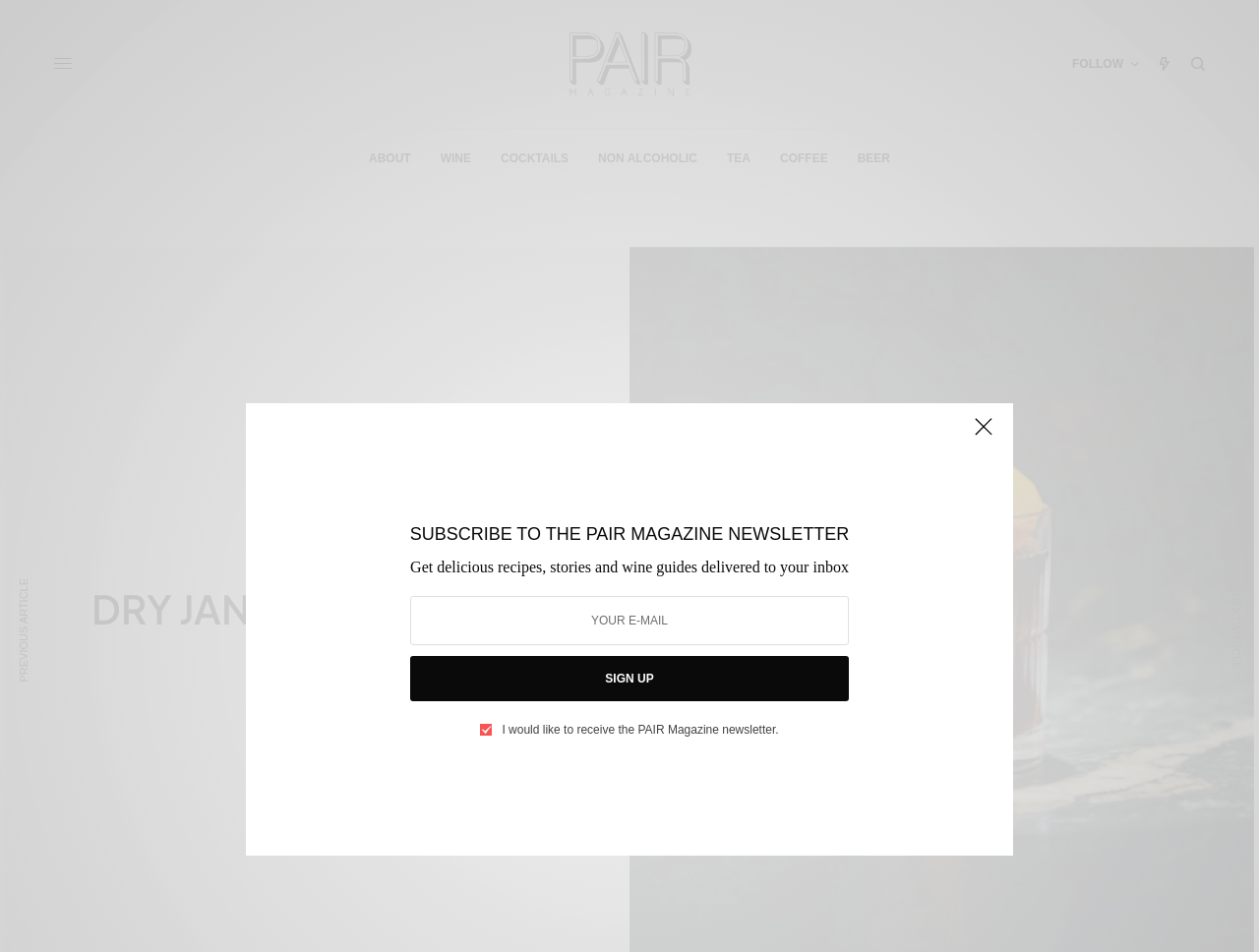Identify the bounding box coordinates of the element that should be clicked to fulfill this task: "Read the article about MATCHA NUT FIX". The coordinates should be provided as four float numbers between 0 and 1, i.e., [left, top, right, bottom].

[0.043, 0.611, 0.461, 0.726]